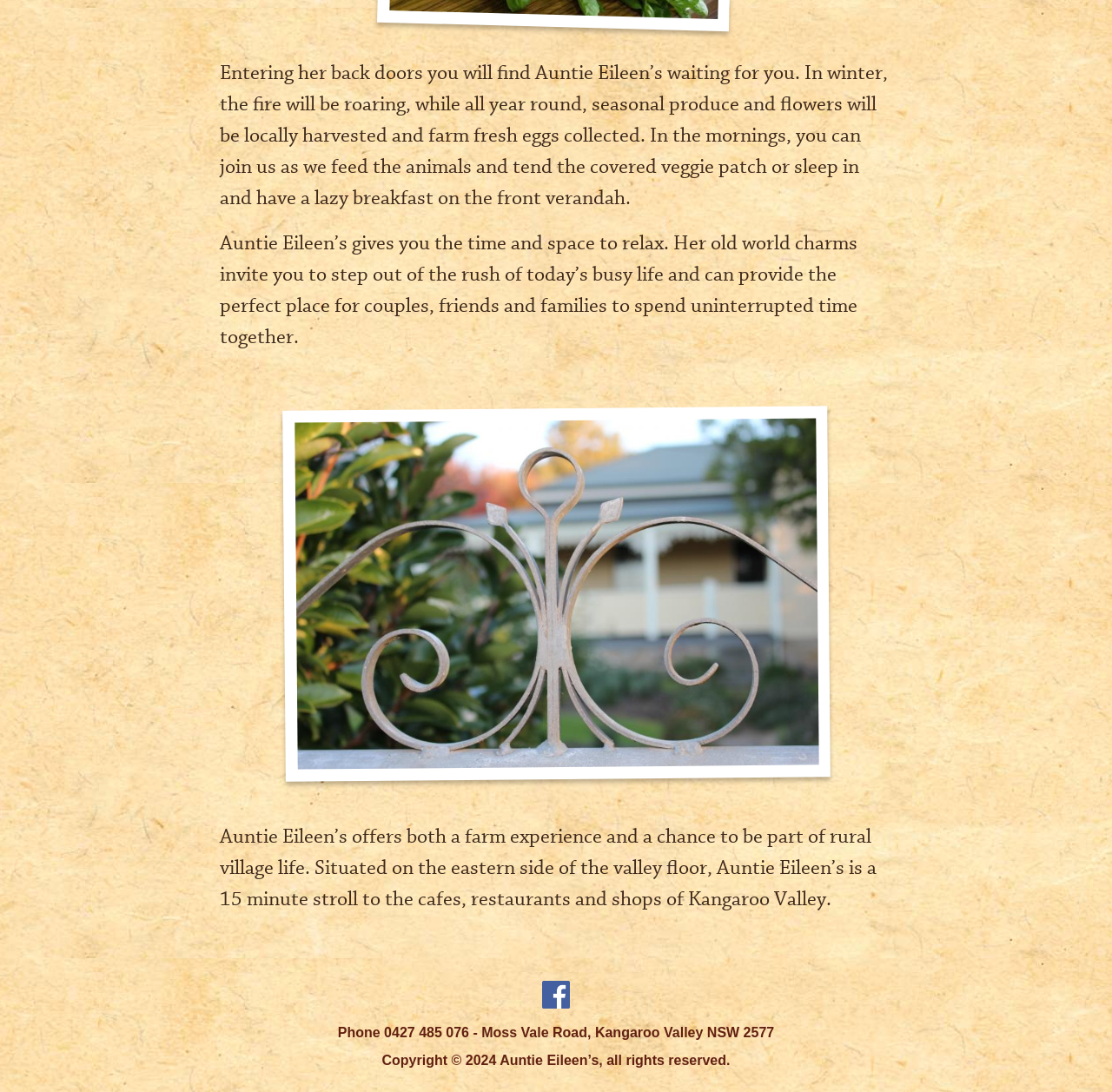What is the atmosphere like at Auntie Eileen's?
Identify the answer in the screenshot and reply with a single word or phrase.

Relaxing